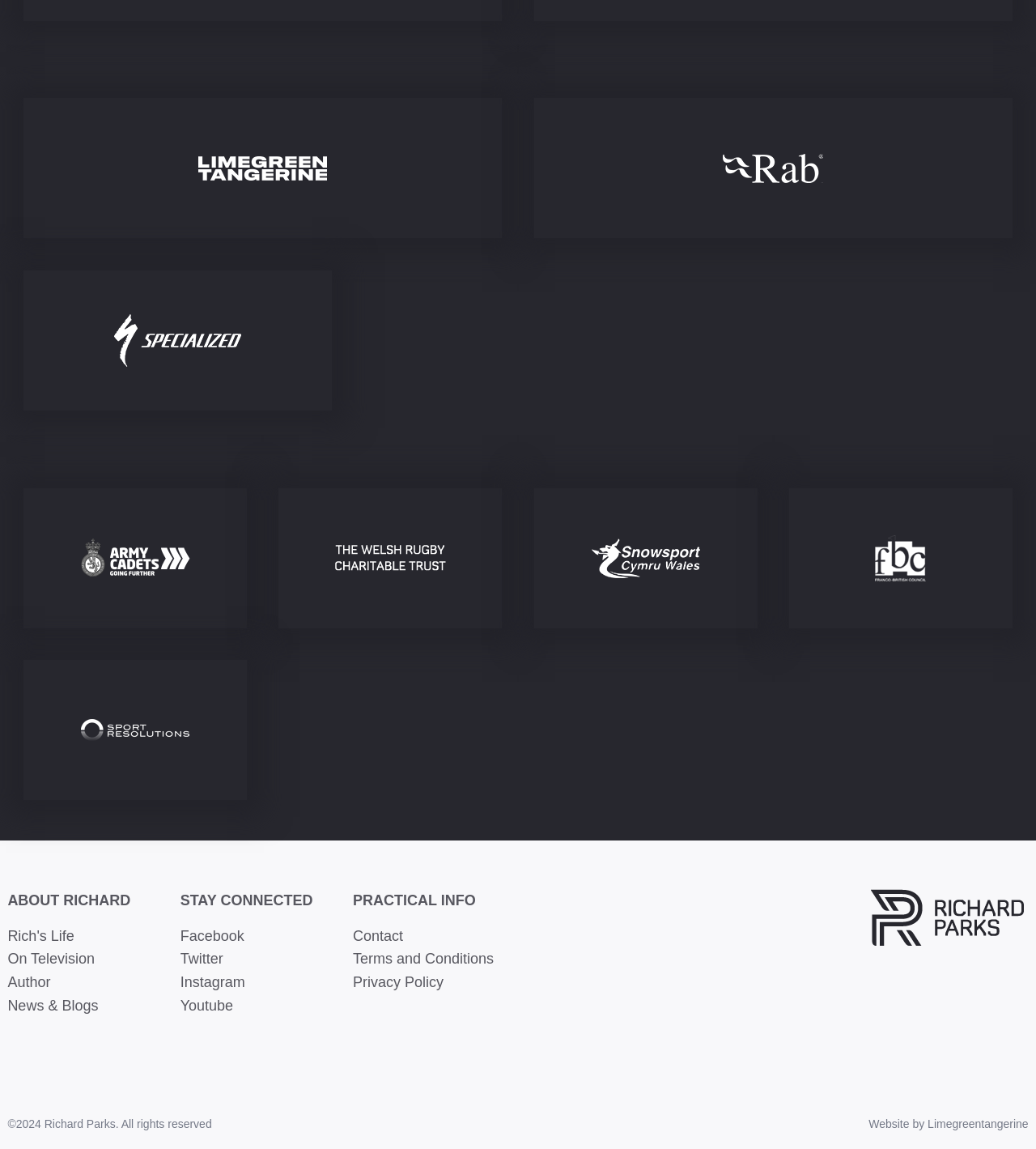Identify the bounding box coordinates necessary to click and complete the given instruction: "Follow Richard on Facebook".

[0.174, 0.807, 0.236, 0.821]